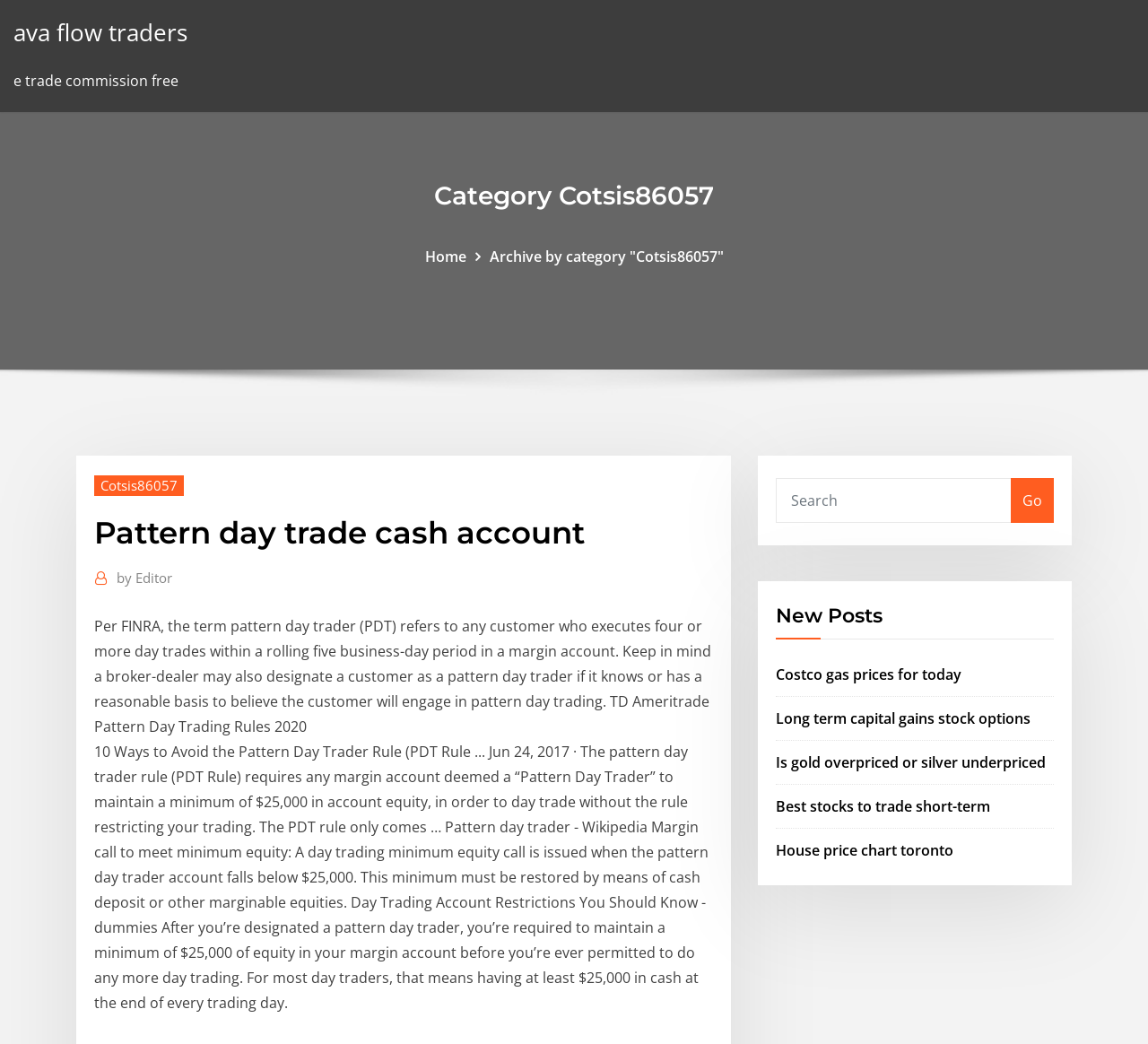Given the content of the image, can you provide a detailed answer to the question?
What is the function of the 'Go' button?

The 'Go' button is likely used to submit a search query entered in the adjacent 'Search' textbox, as it is a common pairing found on many websites.